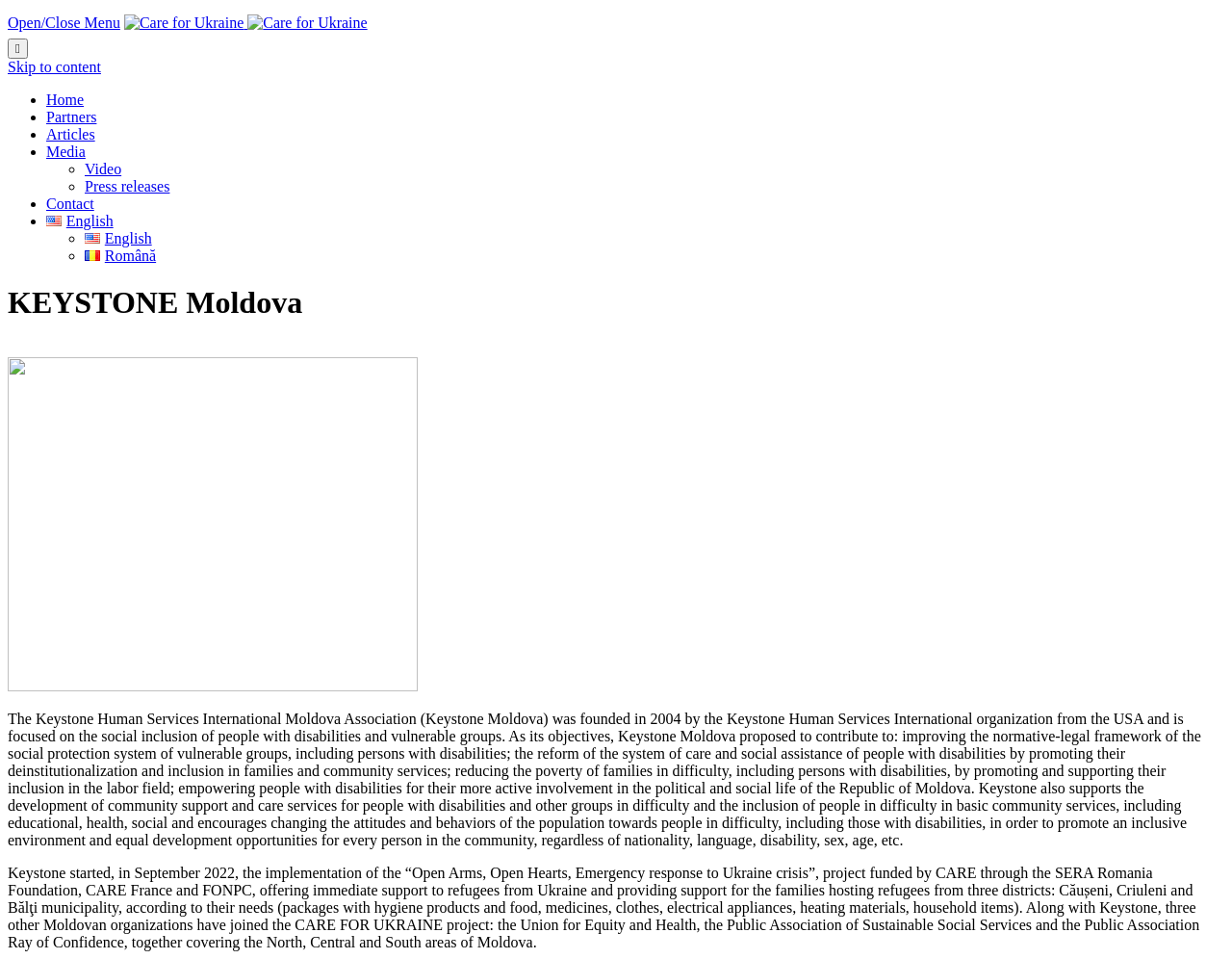Locate the bounding box coordinates of the element you need to click to accomplish the task described by this instruction: "Watch videos".

[0.069, 0.168, 0.099, 0.185]